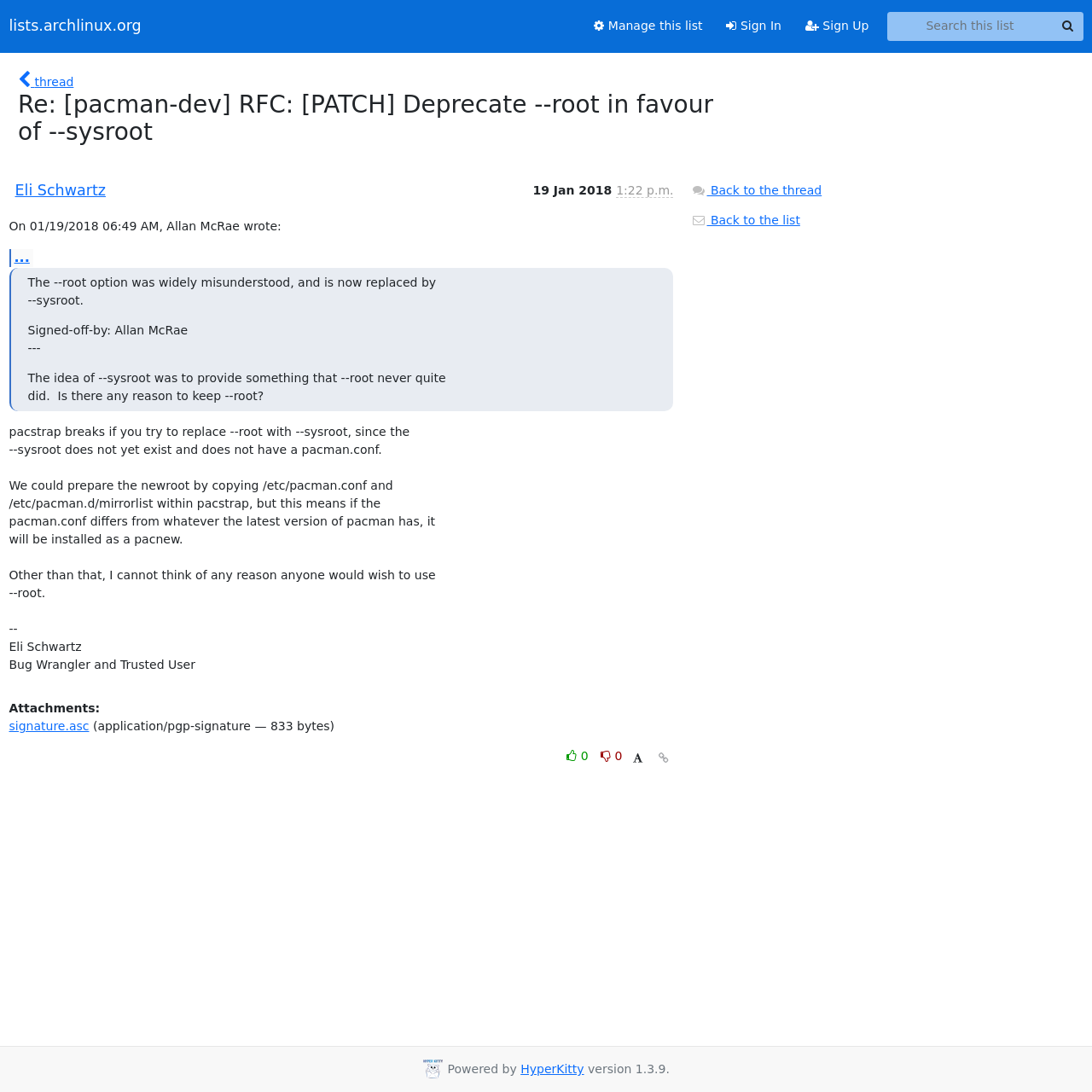Answer the question below in one word or phrase:
What is the name of the person who wrote the email?

Eli Schwartz